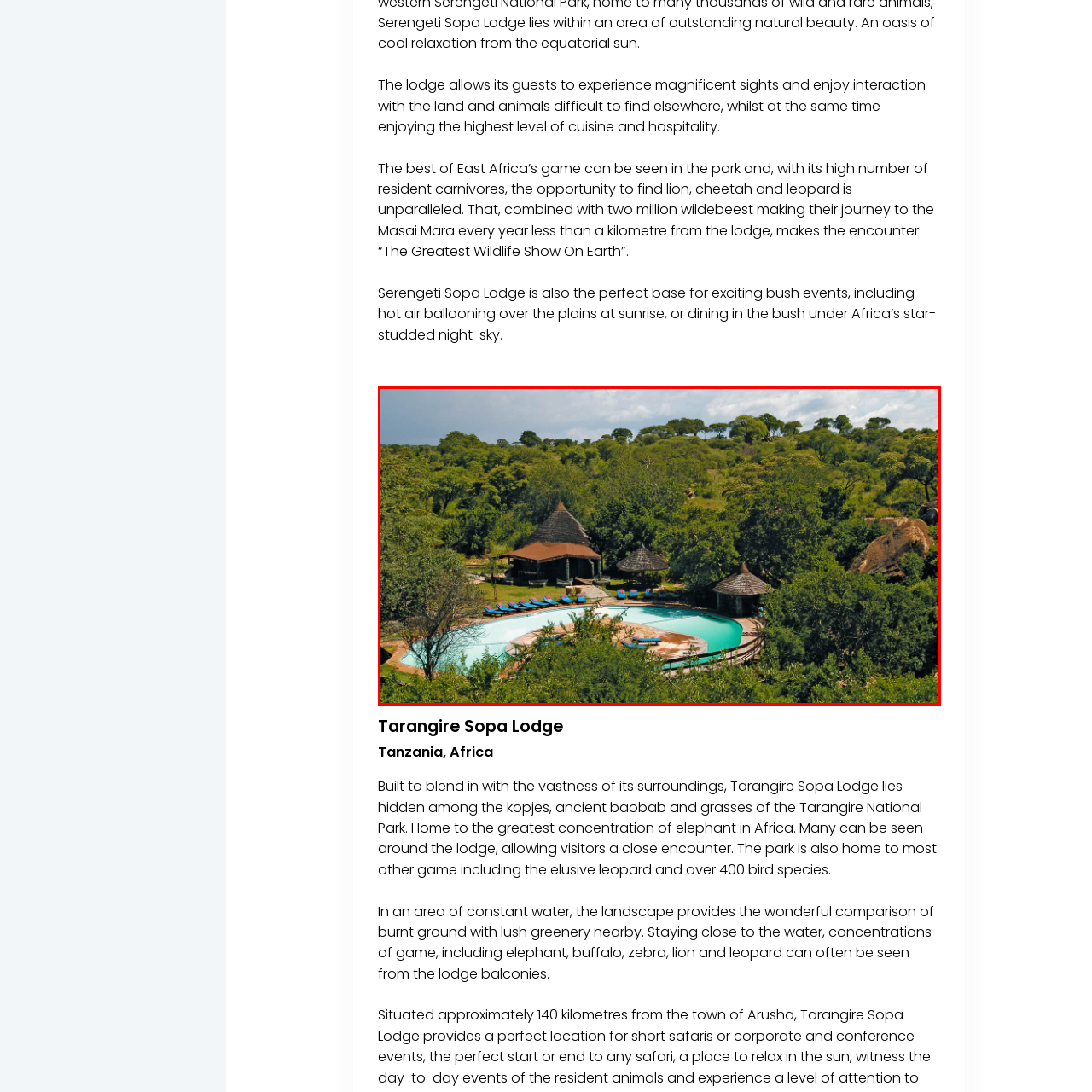What is the purpose of the pool area?
Inspect the image enclosed by the red bounding box and respond with as much detail as possible.

The caption states that the pool area is 'furnished with colorful loungers, offering guests a perfect spot to unwind' which implies that the purpose of the pool area is to provide a relaxing space for guests.